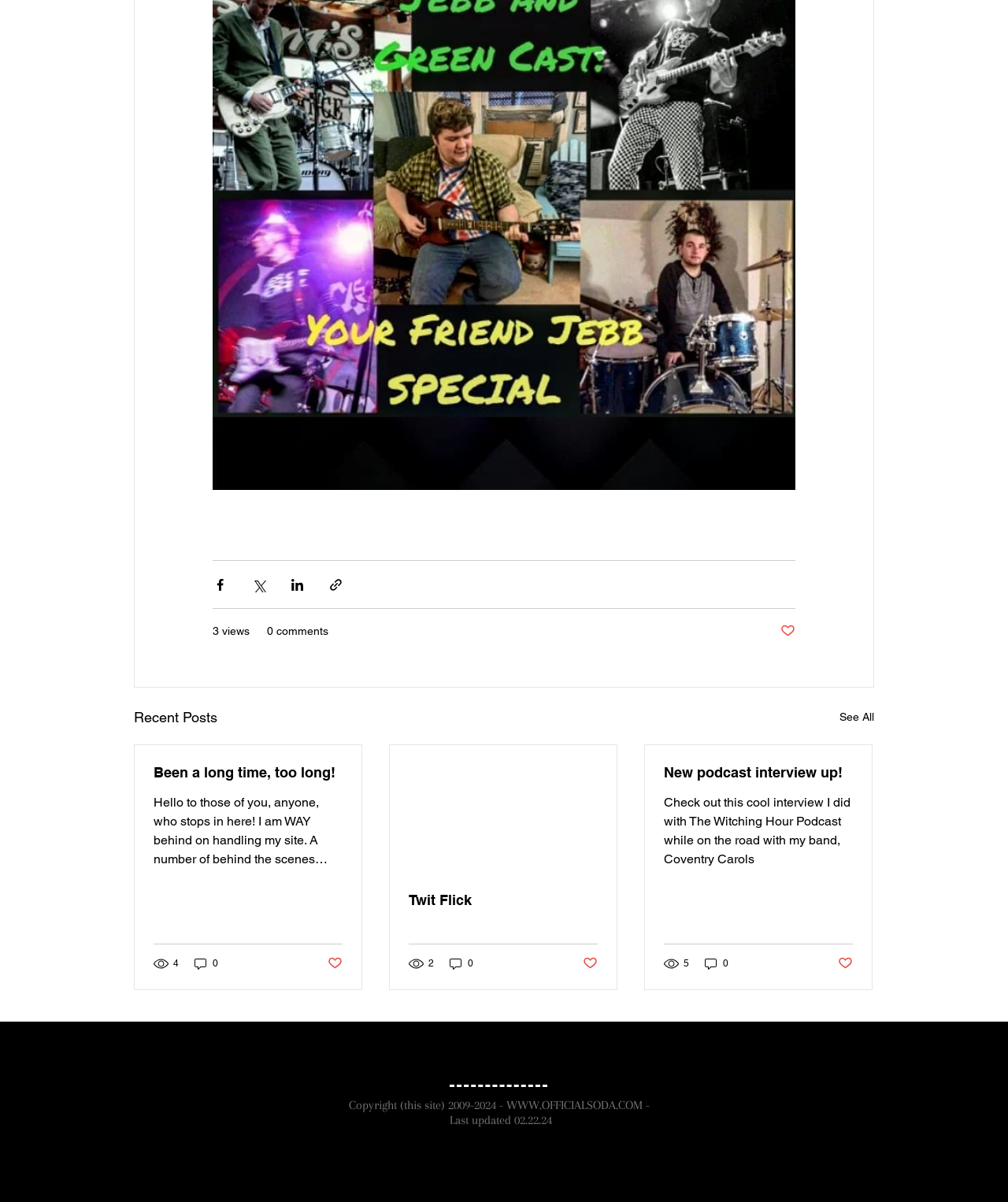Please identify the bounding box coordinates of the clickable element to fulfill the following instruction: "Read the post 'Been a long time, too long!'". The coordinates should be four float numbers between 0 and 1, i.e., [left, top, right, bottom].

[0.152, 0.636, 0.34, 0.649]